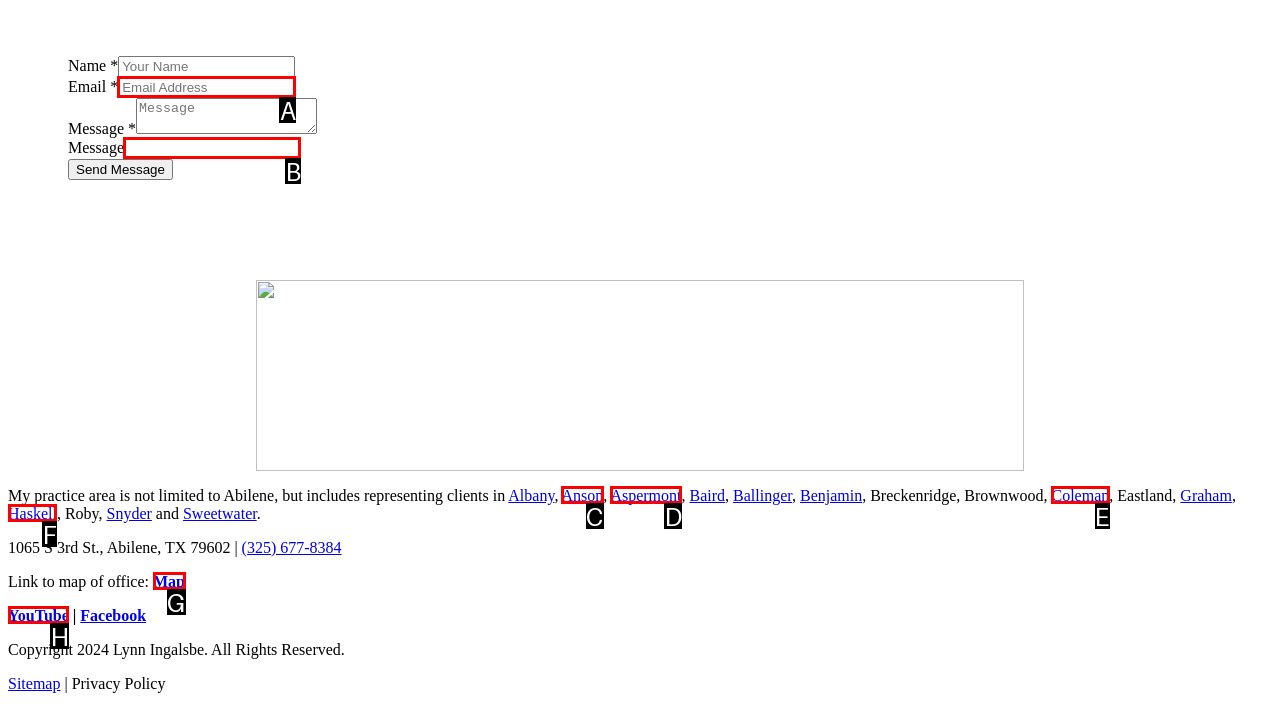Tell me which one HTML element I should click to complete the following task: Type your email Answer with the option's letter from the given choices directly.

A